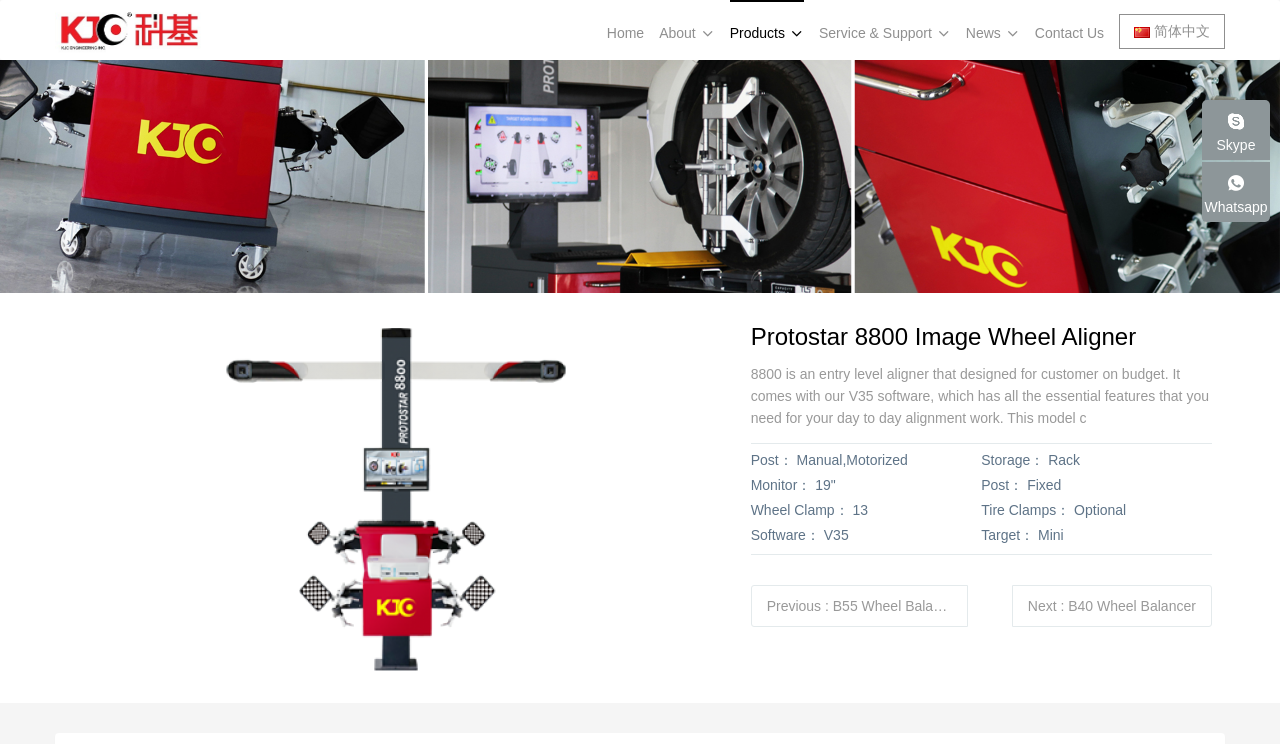Offer a meticulous description of the webpage's structure and content.

The webpage is about the Protostar 8800 Image Wheel Aligner, a product offered by KJC Engineering Inc. At the top of the page, there is a navigation menu with links to "Home", "About", "Products", "Service & Support", "News", and "Contact Us". On the top right corner, there is a link to switch to a Chinese version of the website.

Below the navigation menu, there is a large image of the Protostar 8800 Image Wheel Aligner, accompanied by a heading with the same name. Underneath the image, there is a brief description of the product, stating that it is an entry-level aligner designed for customers on a budget, and that it comes with the V35 software.

The product description is followed by a series of specifications, including post type, storage, monitor size, post type, wheel clamp, tire clamps, software, and target. Each specification is presented in a label-value format, with the label on the left and the value on the right.

At the bottom of the page, there are links to navigate to the previous or next page. On the bottom right corner, there are links to contact the company through Skype or Whatsapp.

Throughout the page, there are several images, including the company logo, the product image, and icons for the language switcher and social media links.